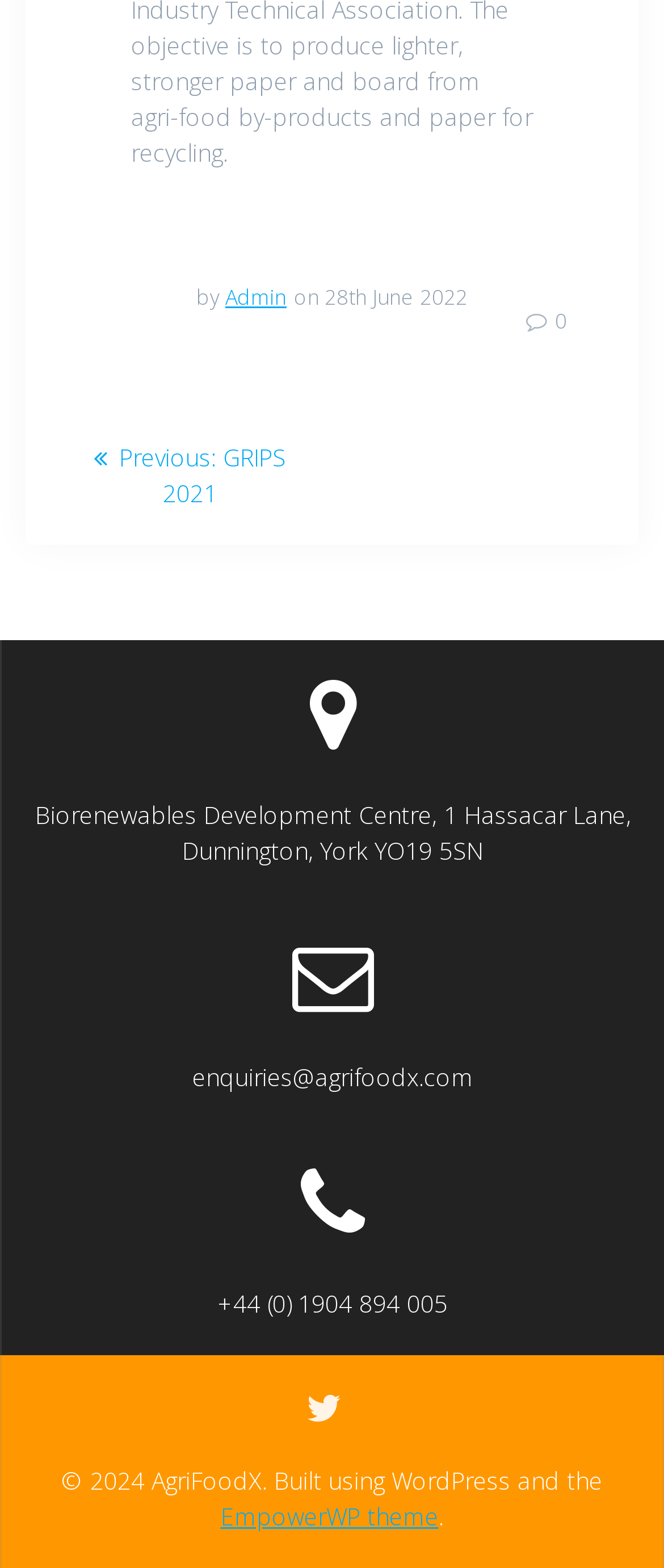Given the element description "aria-label="Advertisement" name="aswift_1" title="Advertisement"" in the screenshot, predict the bounding box coordinates of that UI element.

None